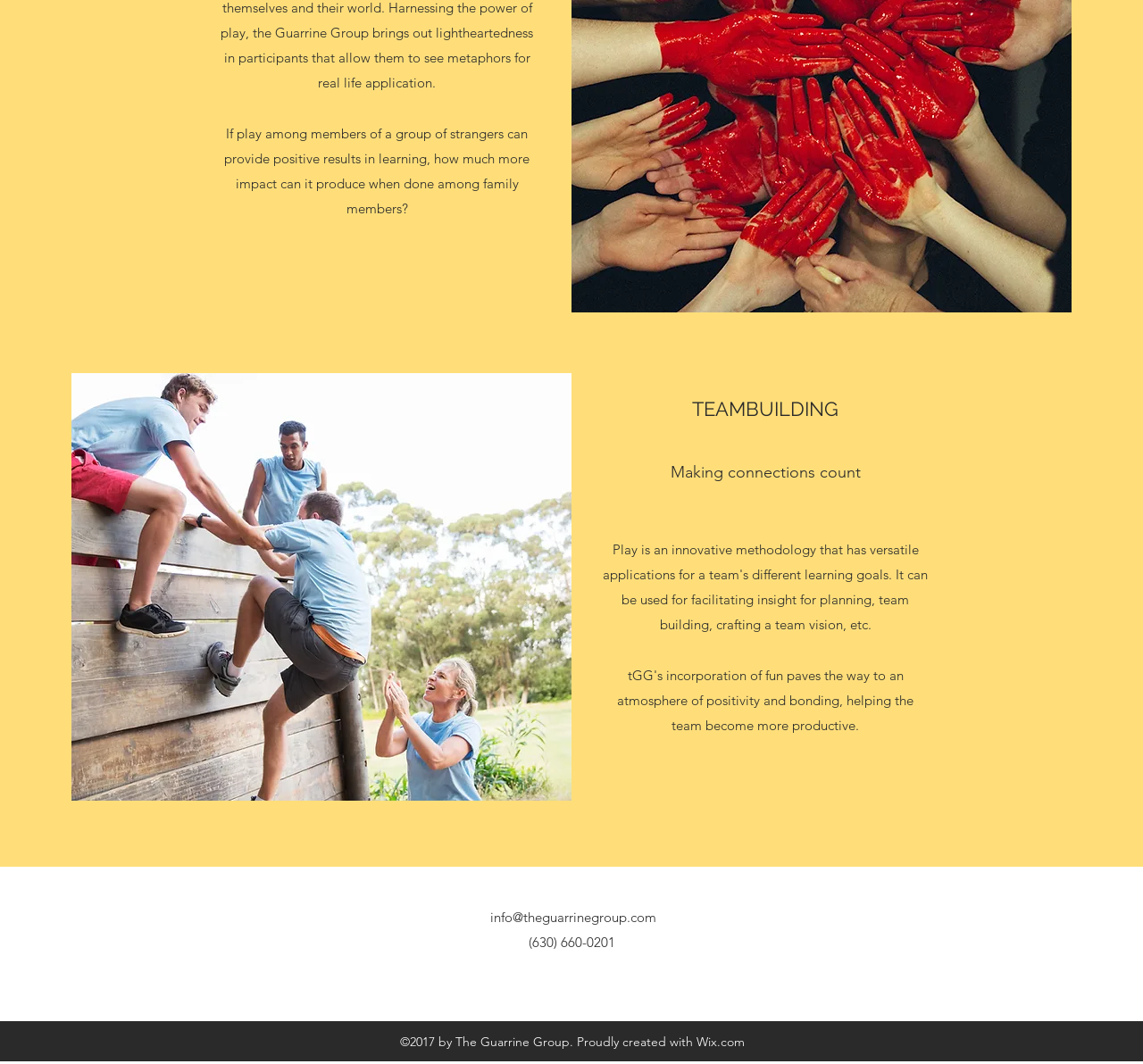Given the description info@theguarrinegroup.com, predict the bounding box coordinates of the UI element. Ensure the coordinates are in the format (top-left x, top-left y, bottom-right x, bottom-right y) and all values are between 0 and 1.

[0.429, 0.854, 0.574, 0.87]